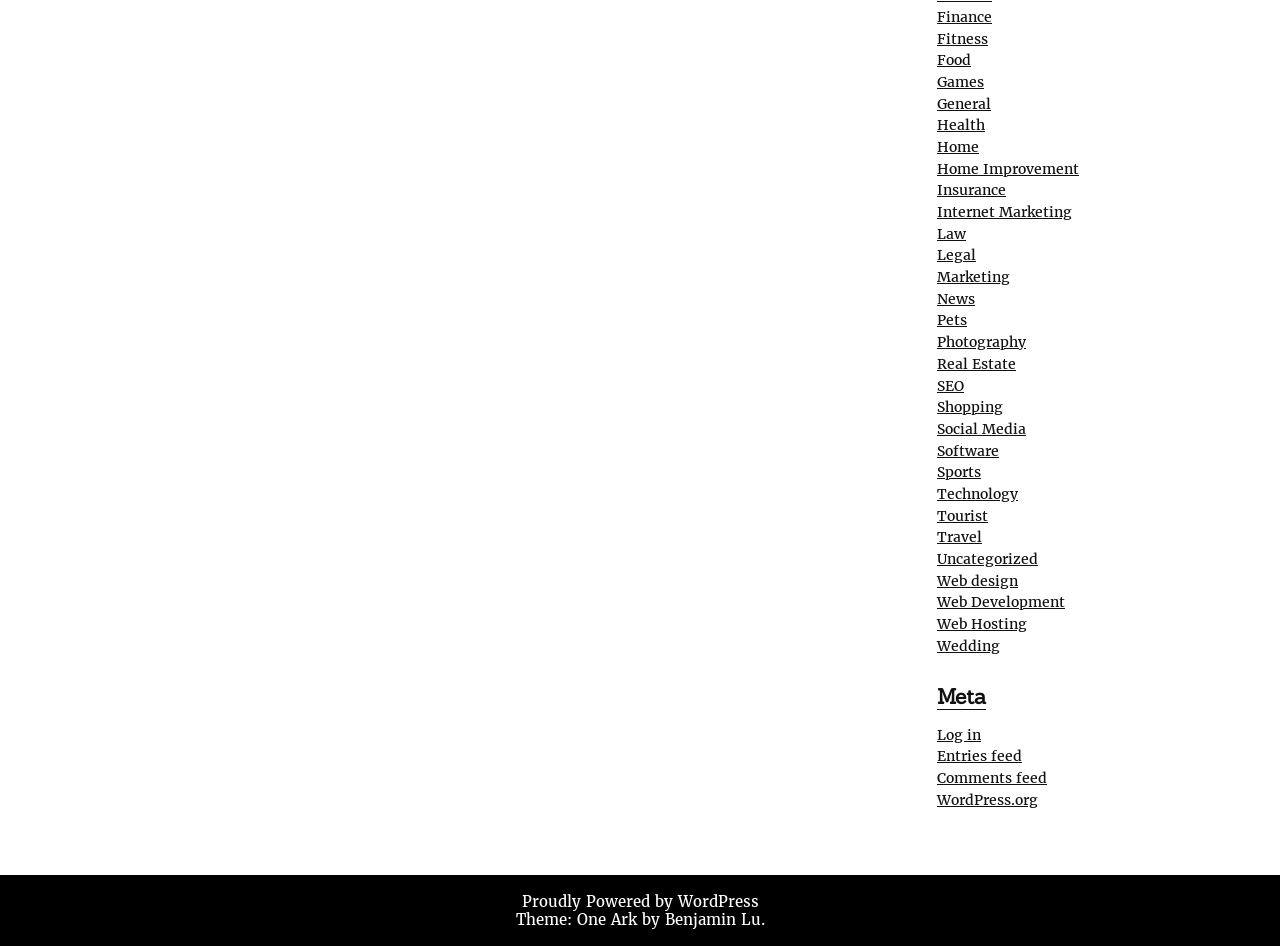Is there a 'Log in' option? Look at the image and give a one-word or short phrase answer.

Yes